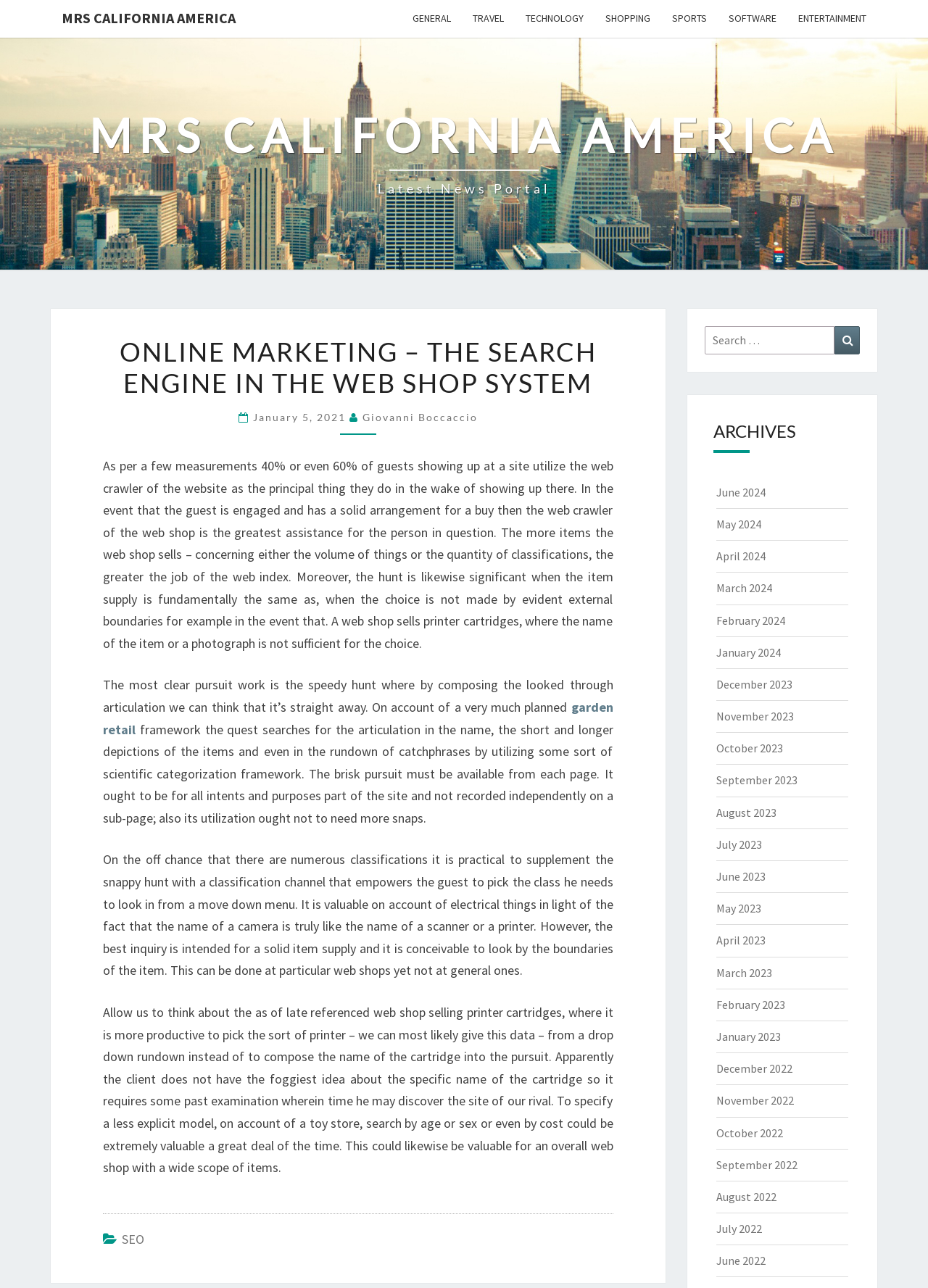Answer the question below using just one word or a short phrase: 
What is the purpose of the search bar?

To search for products